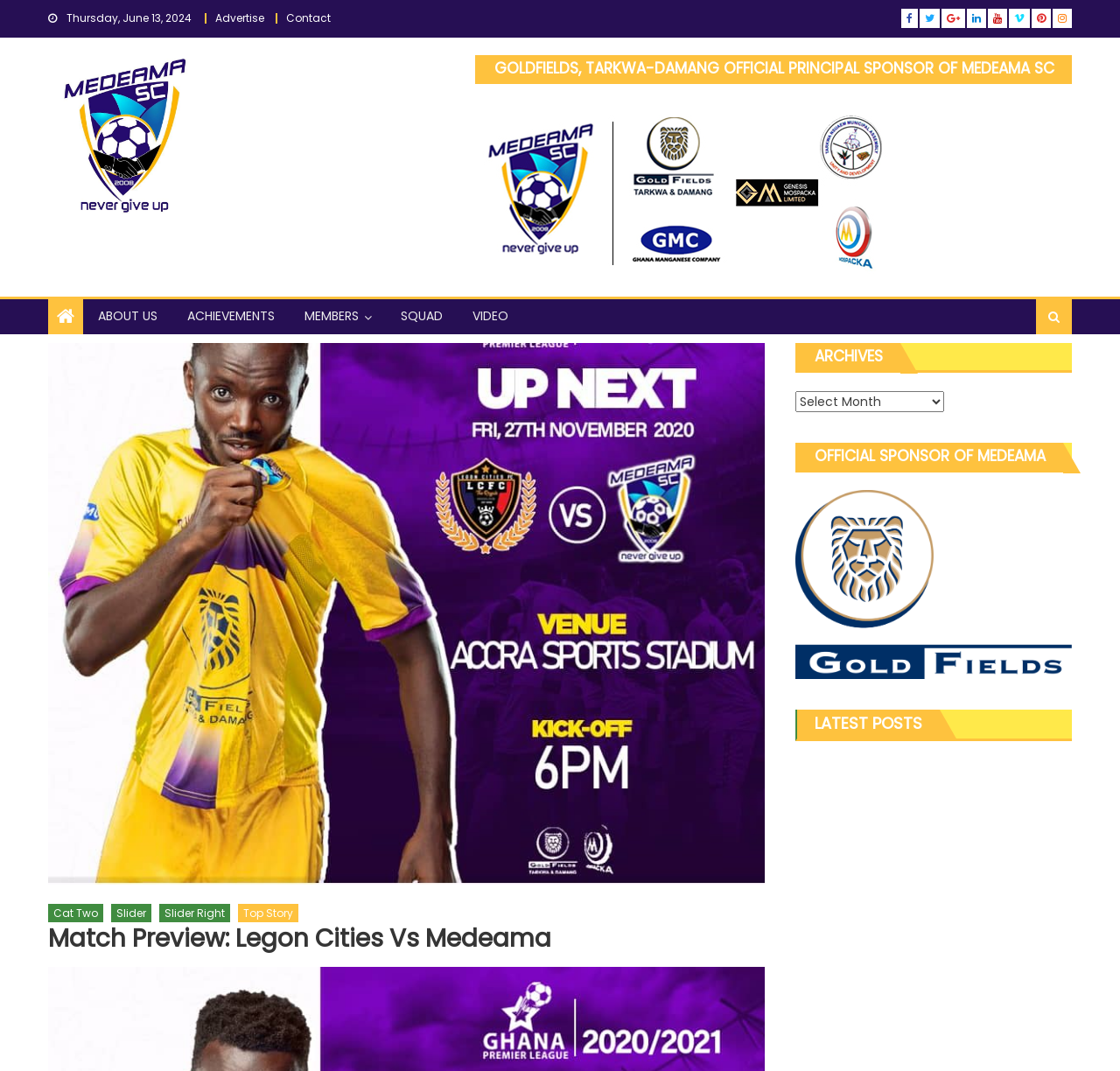Determine the bounding box coordinates for the UI element with the following description: "Top Story". The coordinates should be four float numbers between 0 and 1, represented as [left, top, right, bottom].

[0.212, 0.844, 0.266, 0.861]